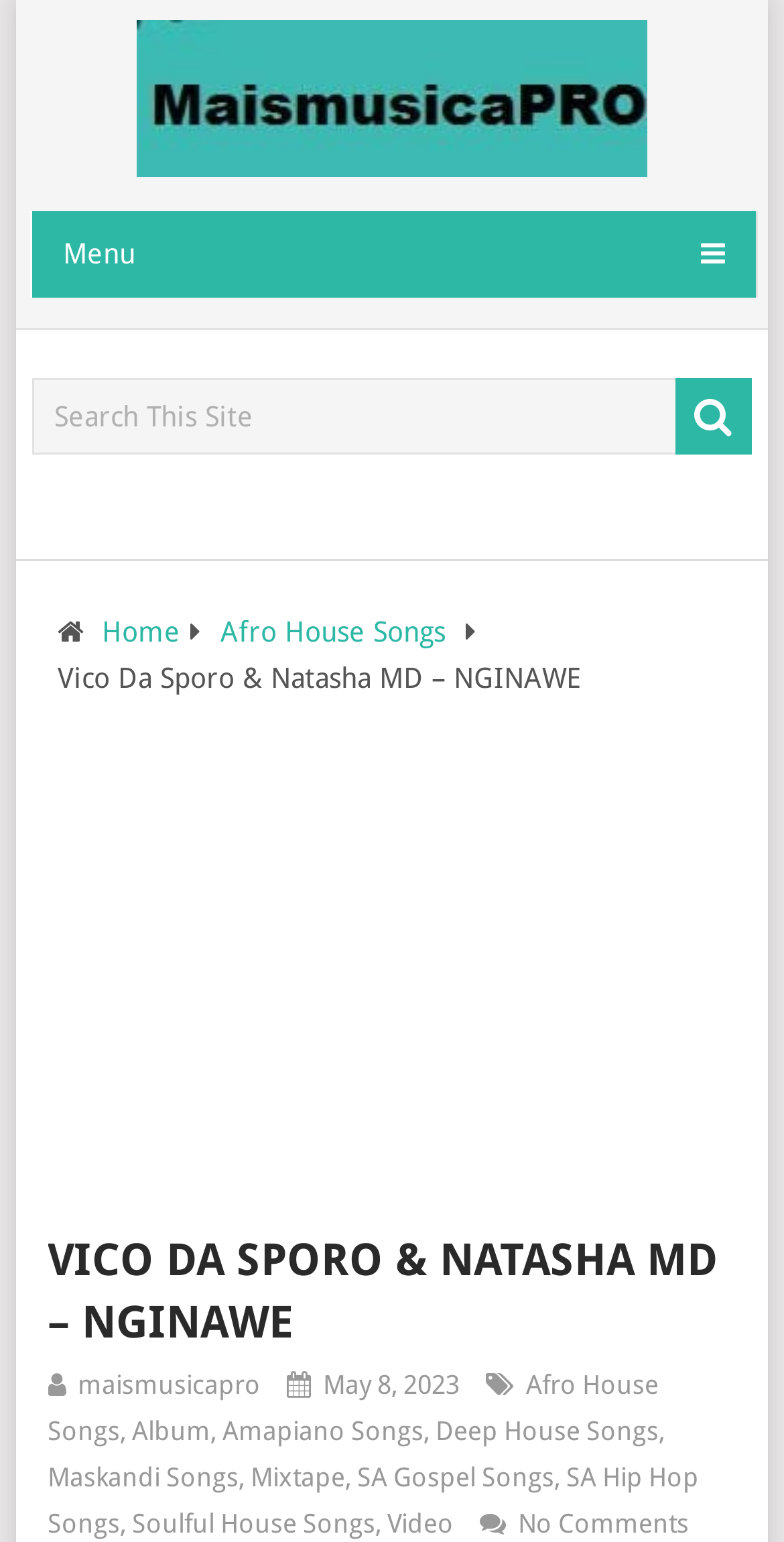Based on the element description "Home", predict the bounding box coordinates of the UI element.

[0.13, 0.399, 0.23, 0.42]